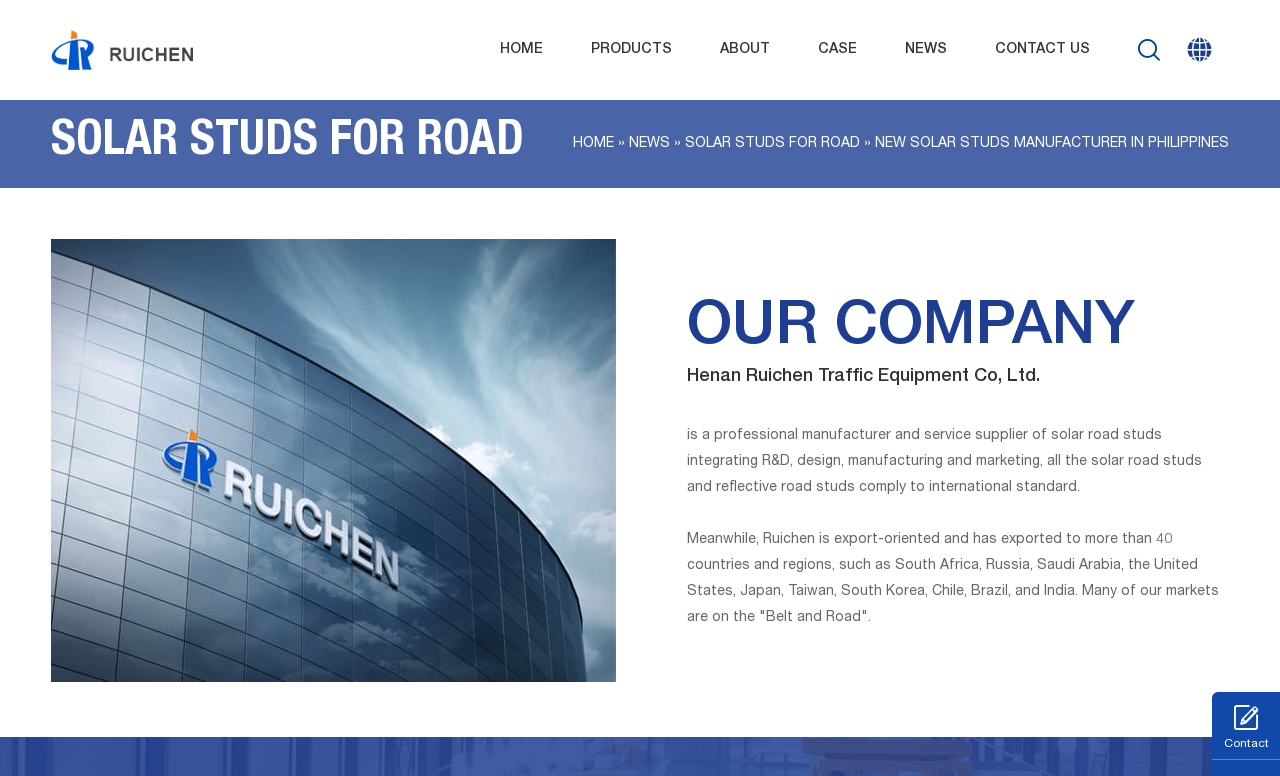Use a single word or phrase to answer the question: How many links are in the top navigation menu?

5